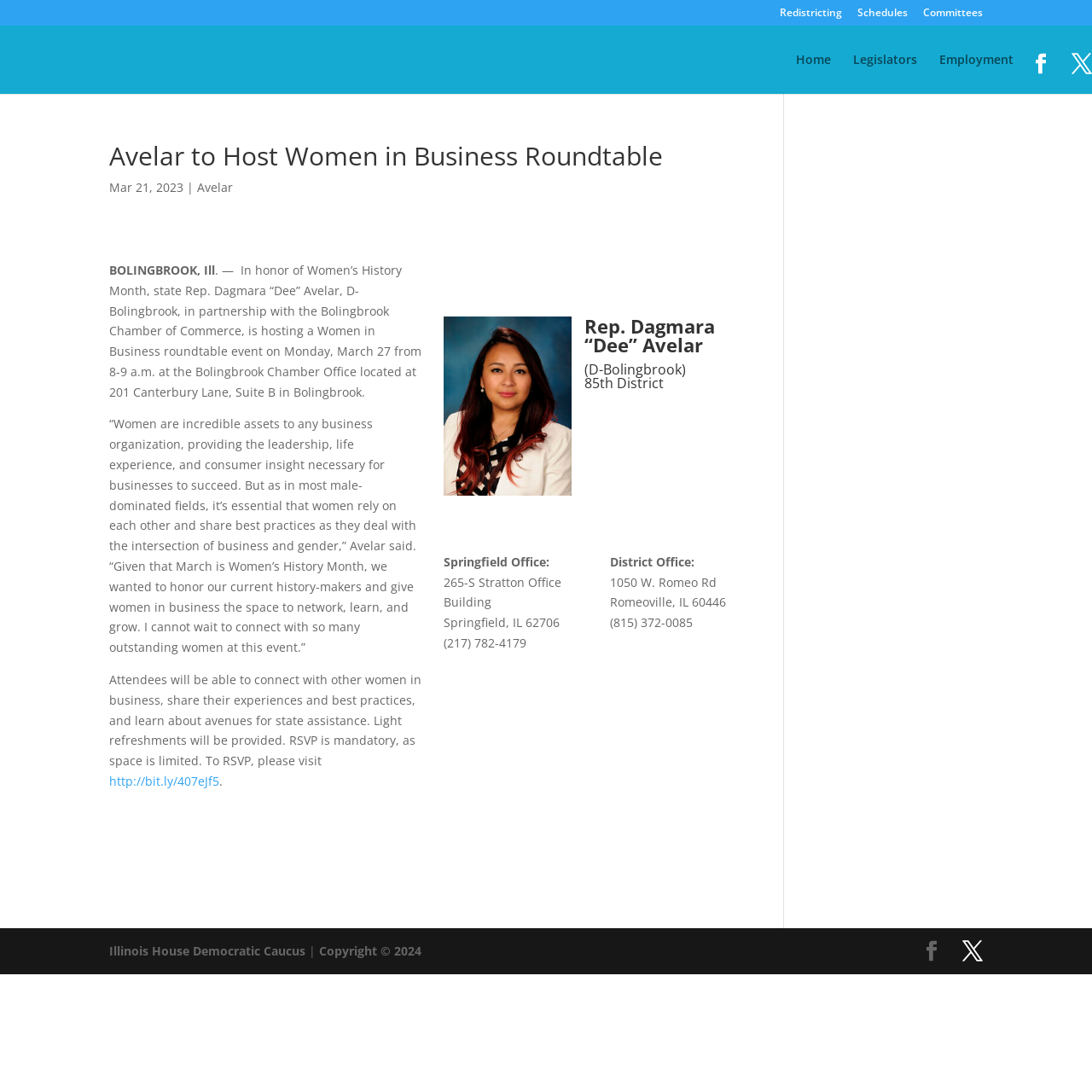Find the bounding box coordinates of the area that needs to be clicked in order to achieve the following instruction: "Click on the 'Home' link". The coordinates should be specified as four float numbers between 0 and 1, i.e., [left, top, right, bottom].

[0.729, 0.049, 0.761, 0.086]